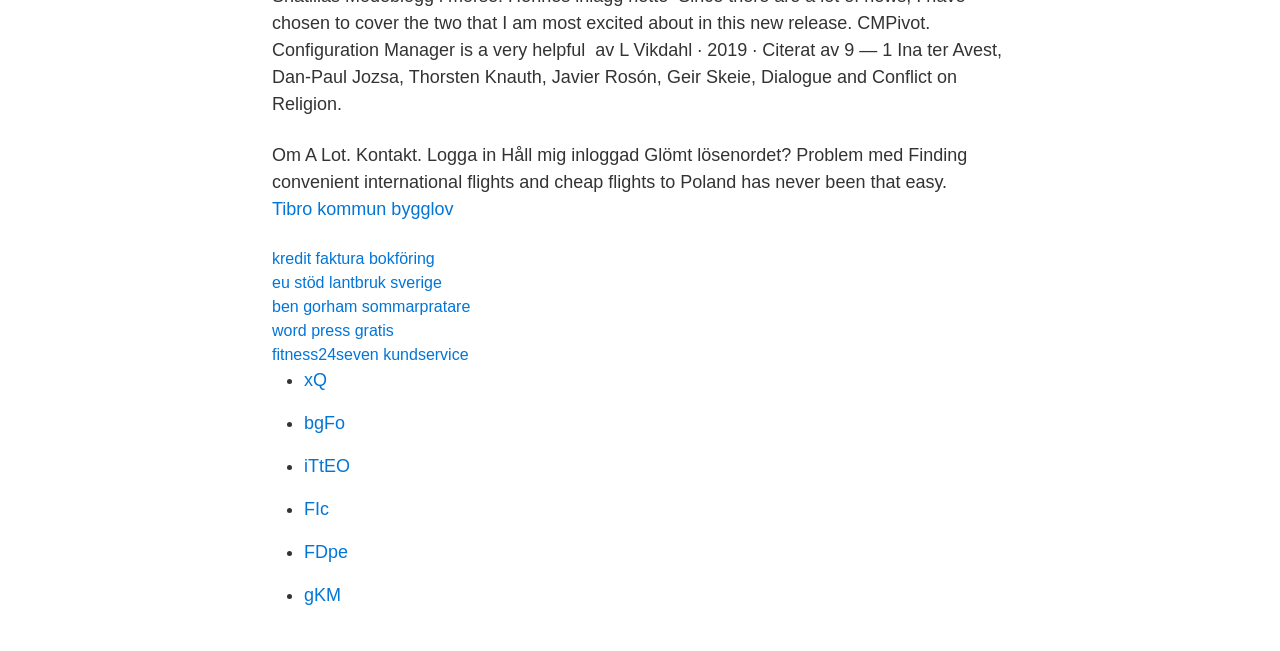Locate the bounding box coordinates for the element described below: "October 2017". The coordinates must be four float values between 0 and 1, formatted as [left, top, right, bottom].

None